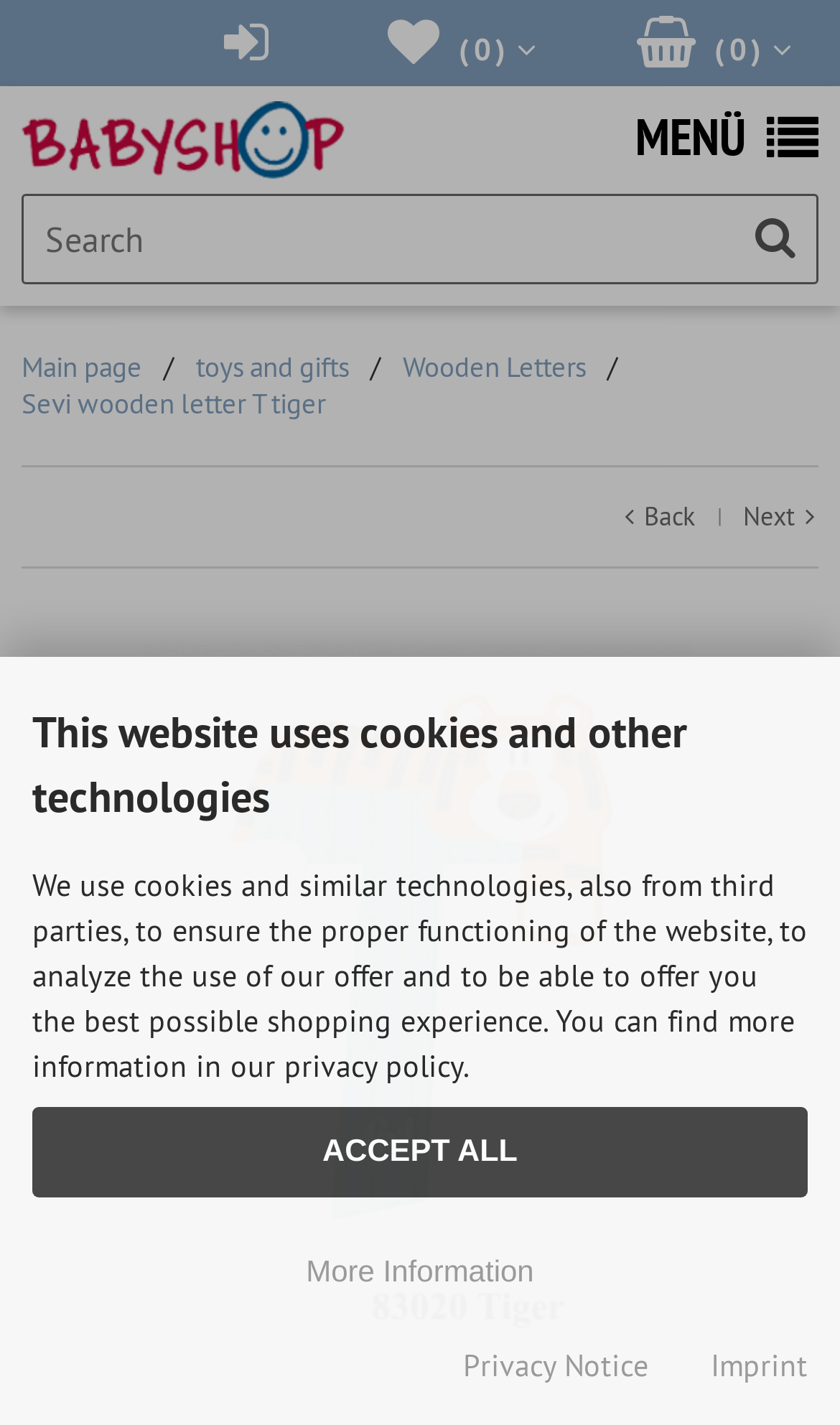Use a single word or phrase to answer this question: 
What is the theme of the wooden letter?

Animal